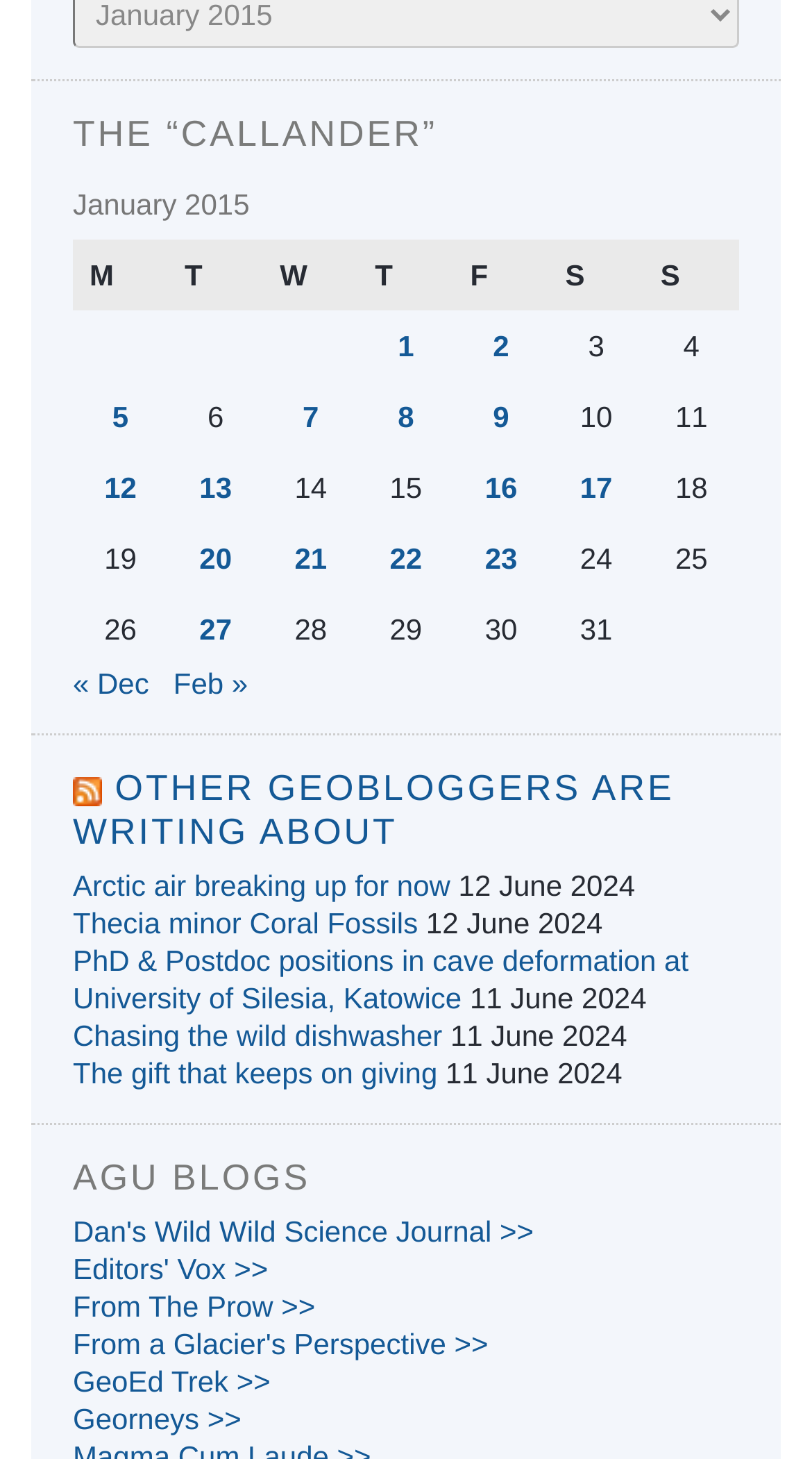Find the bounding box coordinates of the element you need to click on to perform this action: 'Go to previous month'. The coordinates should be represented by four float values between 0 and 1, in the format [left, top, right, bottom].

[0.09, 0.457, 0.184, 0.48]